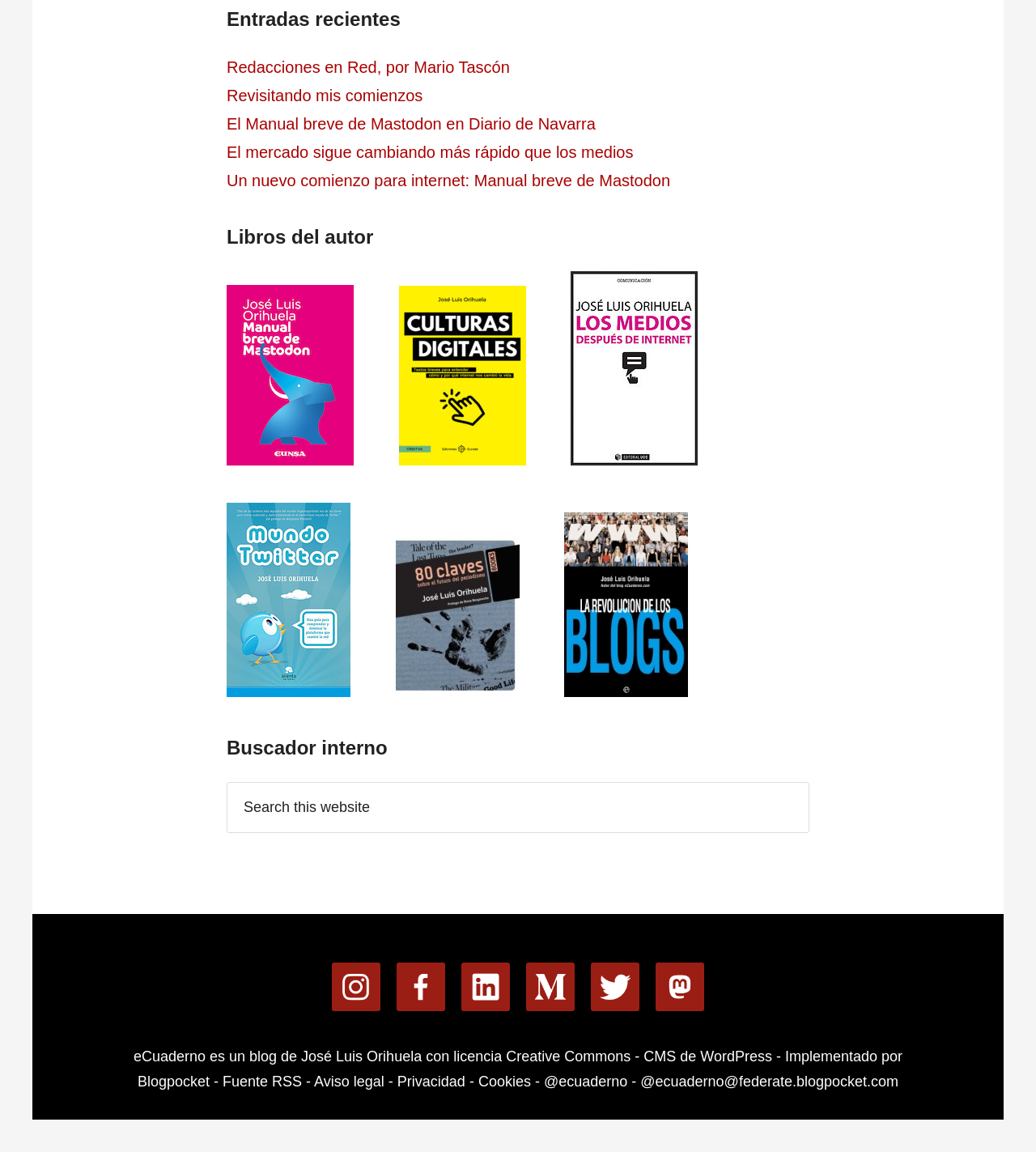What is the title of the first recent entry?
Please look at the screenshot and answer using one word or phrase.

Redacciones en Red, por Mario Tascón